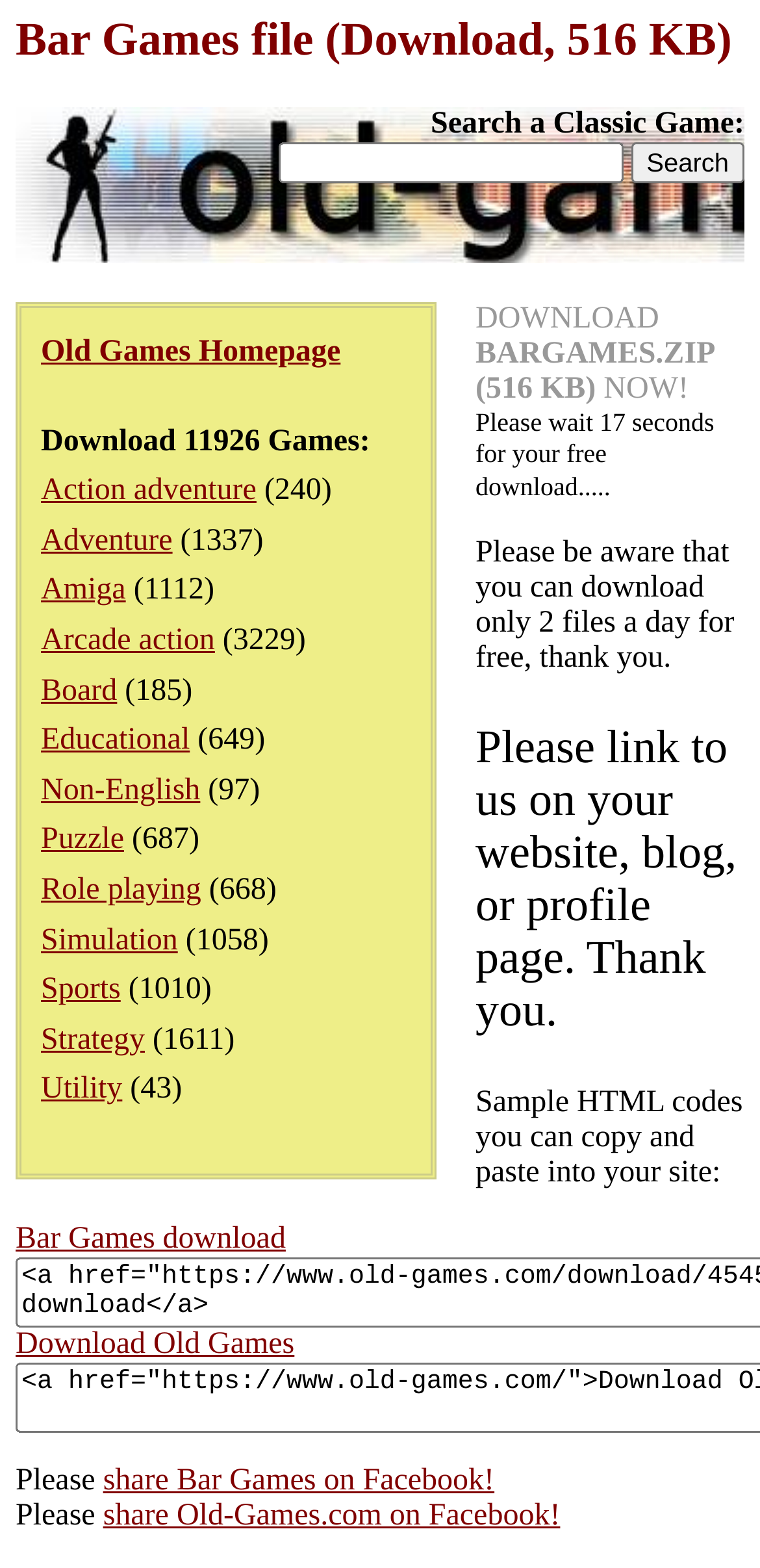Determine the bounding box coordinates of the clickable area required to perform the following instruction: "Search a classic game". The coordinates should be represented as four float numbers between 0 and 1: [left, top, right, bottom].

[0.366, 0.091, 0.82, 0.117]